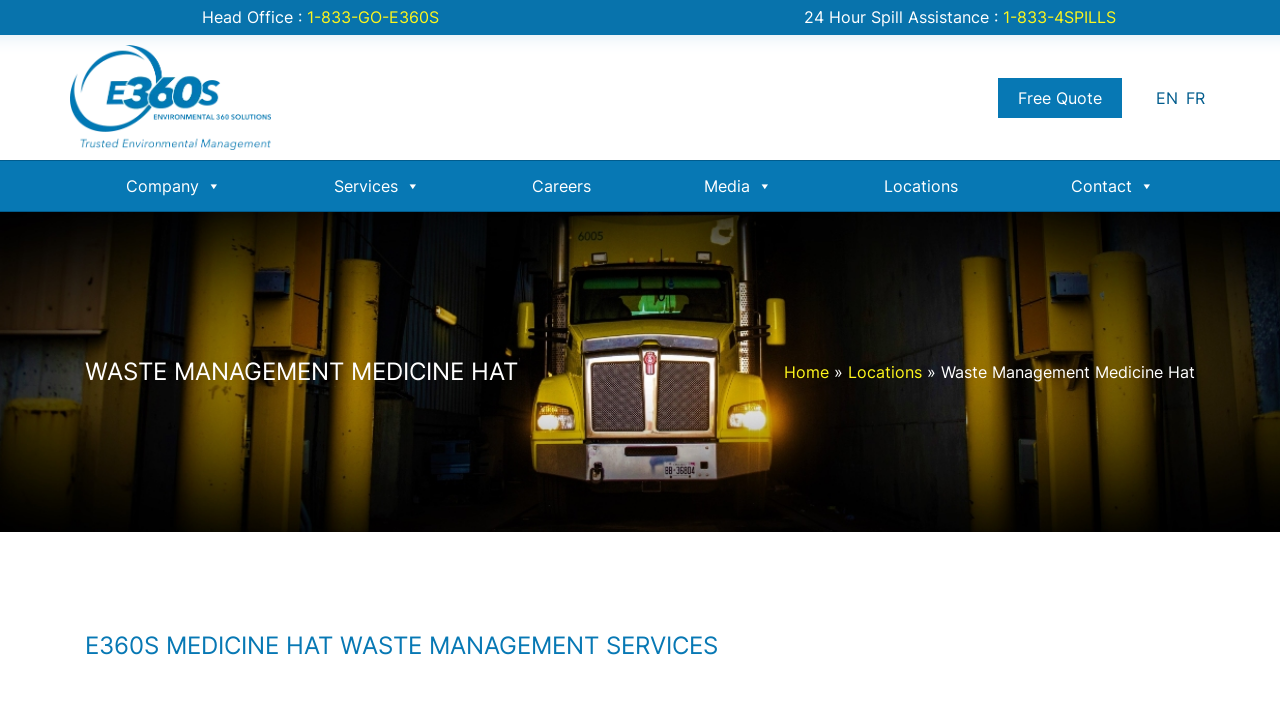Determine the bounding box coordinates of the section to be clicked to follow the instruction: "Call the 24 Hour Spill Assistance number". The coordinates should be given as four float numbers between 0 and 1, formatted as [left, top, right, bottom].

[0.78, 0.01, 0.872, 0.038]